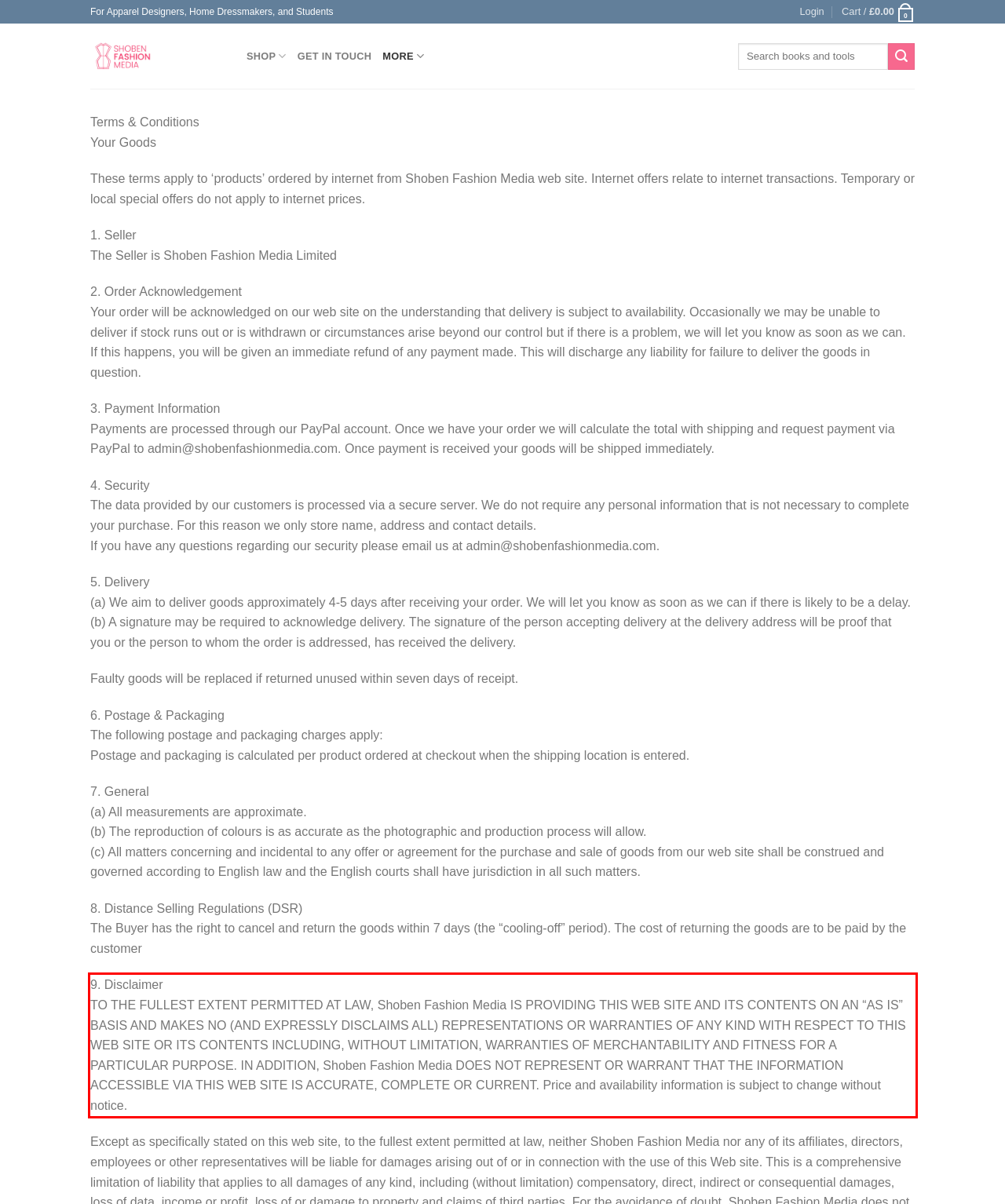Please perform OCR on the UI element surrounded by the red bounding box in the given webpage screenshot and extract its text content.

9. Disclaimer TO THE FULLEST EXTENT PERMITTED AT LAW, Shoben Fashion Media IS PROVIDING THIS WEB SITE AND ITS CONTENTS ON AN “AS IS” BASIS AND MAKES NO (AND EXPRESSLY DISCLAIMS ALL) REPRESENTATIONS OR WARRANTIES OF ANY KIND WITH RESPECT TO THIS WEB SITE OR ITS CONTENTS INCLUDING, WITHOUT LIMITATION, WARRANTIES OF MERCHANTABILITY AND FITNESS FOR A PARTICULAR PURPOSE. IN ADDITION, Shoben Fashion Media DOES NOT REPRESENT OR WARRANT THAT THE INFORMATION ACCESSIBLE VIA THIS WEB SITE IS ACCURATE, COMPLETE OR CURRENT. Price and availability information is subject to change without notice.